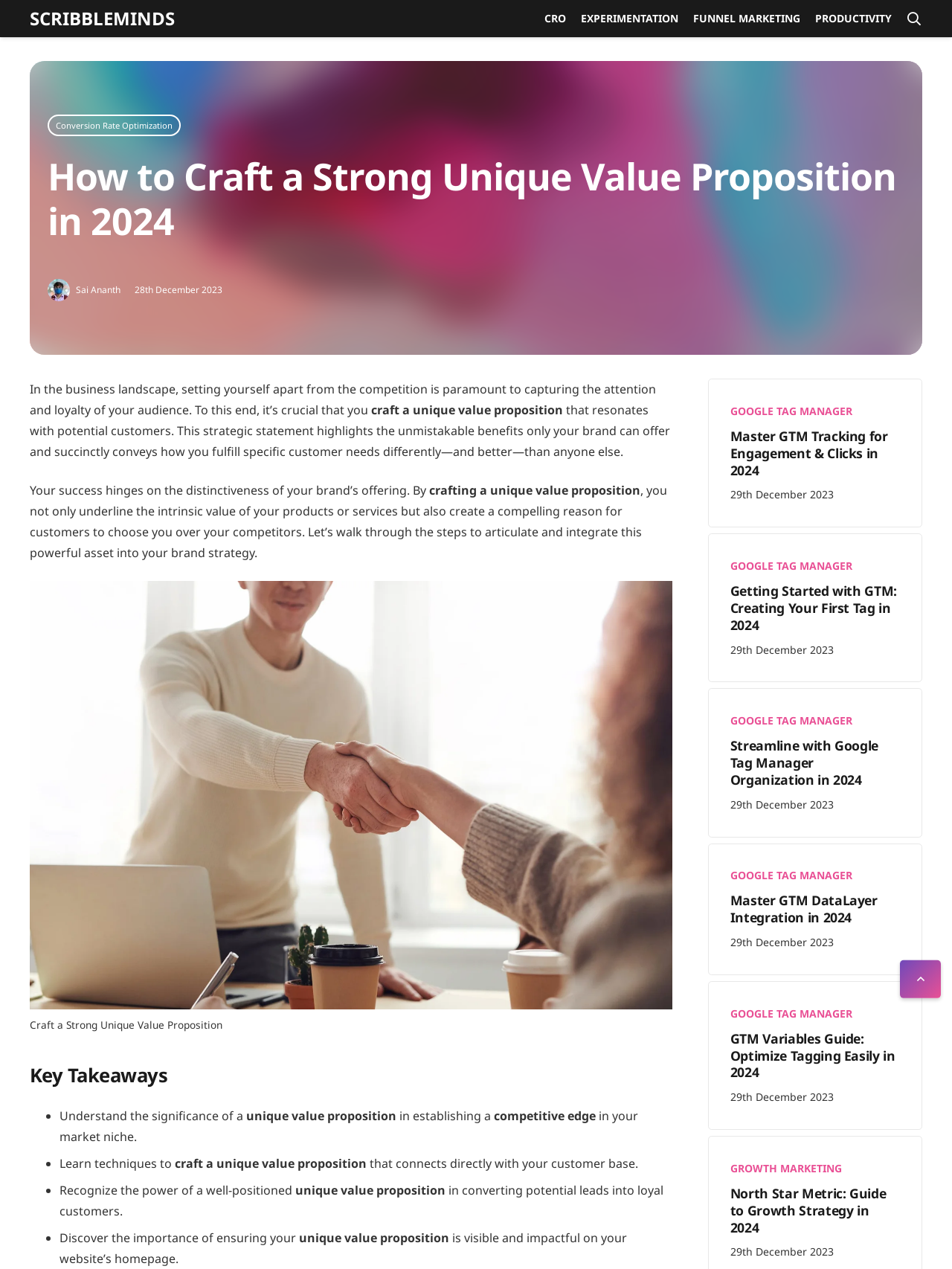Respond to the question below with a concise word or phrase:
How many links are there in the navigation menu?

5